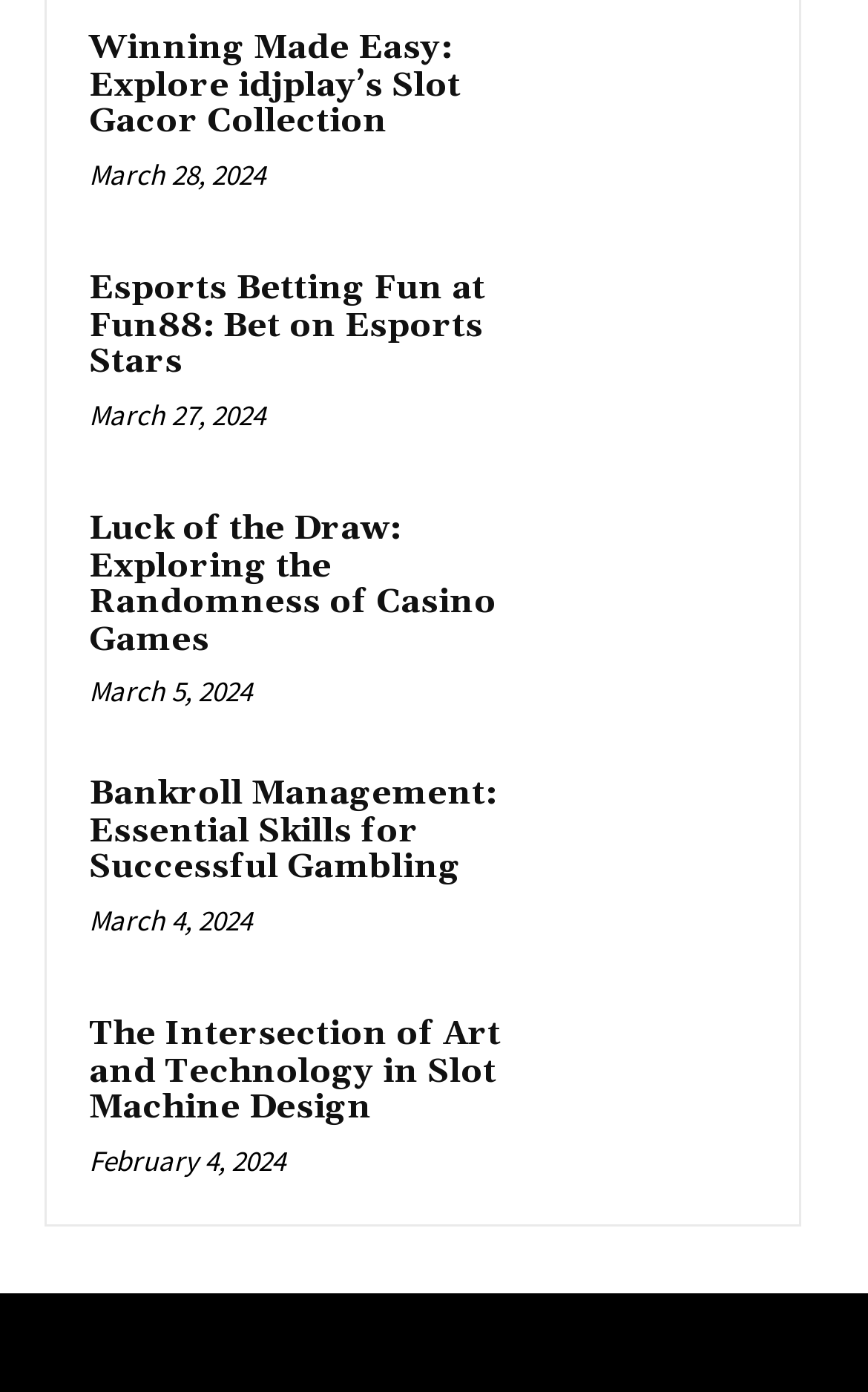Could you locate the bounding box coordinates for the section that should be clicked to accomplish this task: "Read about Luck of the Draw".

[0.672, 0.362, 0.872, 0.486]